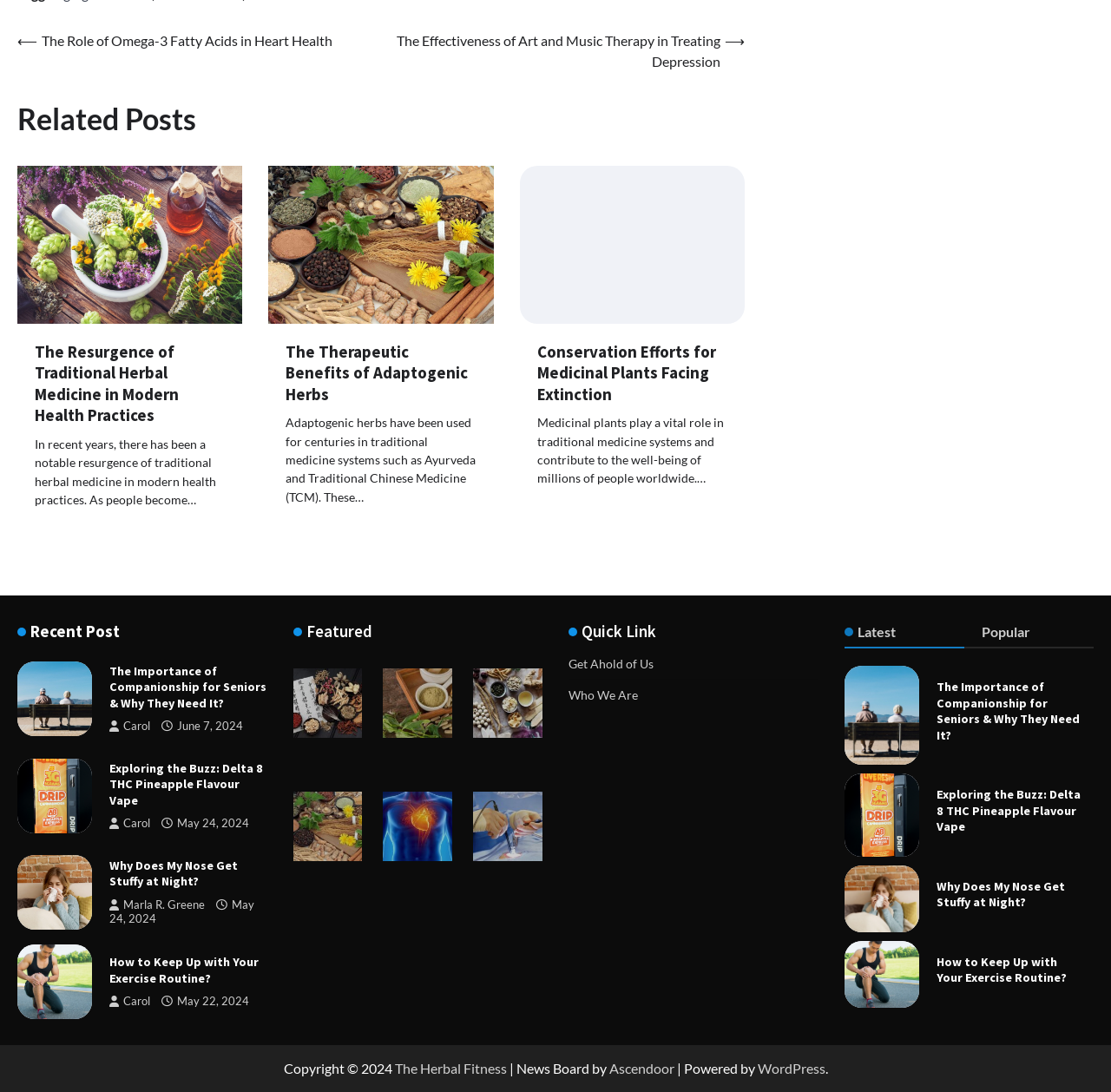Can you identify the bounding box coordinates of the clickable region needed to carry out this instruction: 'Get in touch with the website through the 'Get Ahold of Us' link'? The coordinates should be four float numbers within the range of 0 to 1, stated as [left, top, right, bottom].

[0.512, 0.601, 0.588, 0.614]